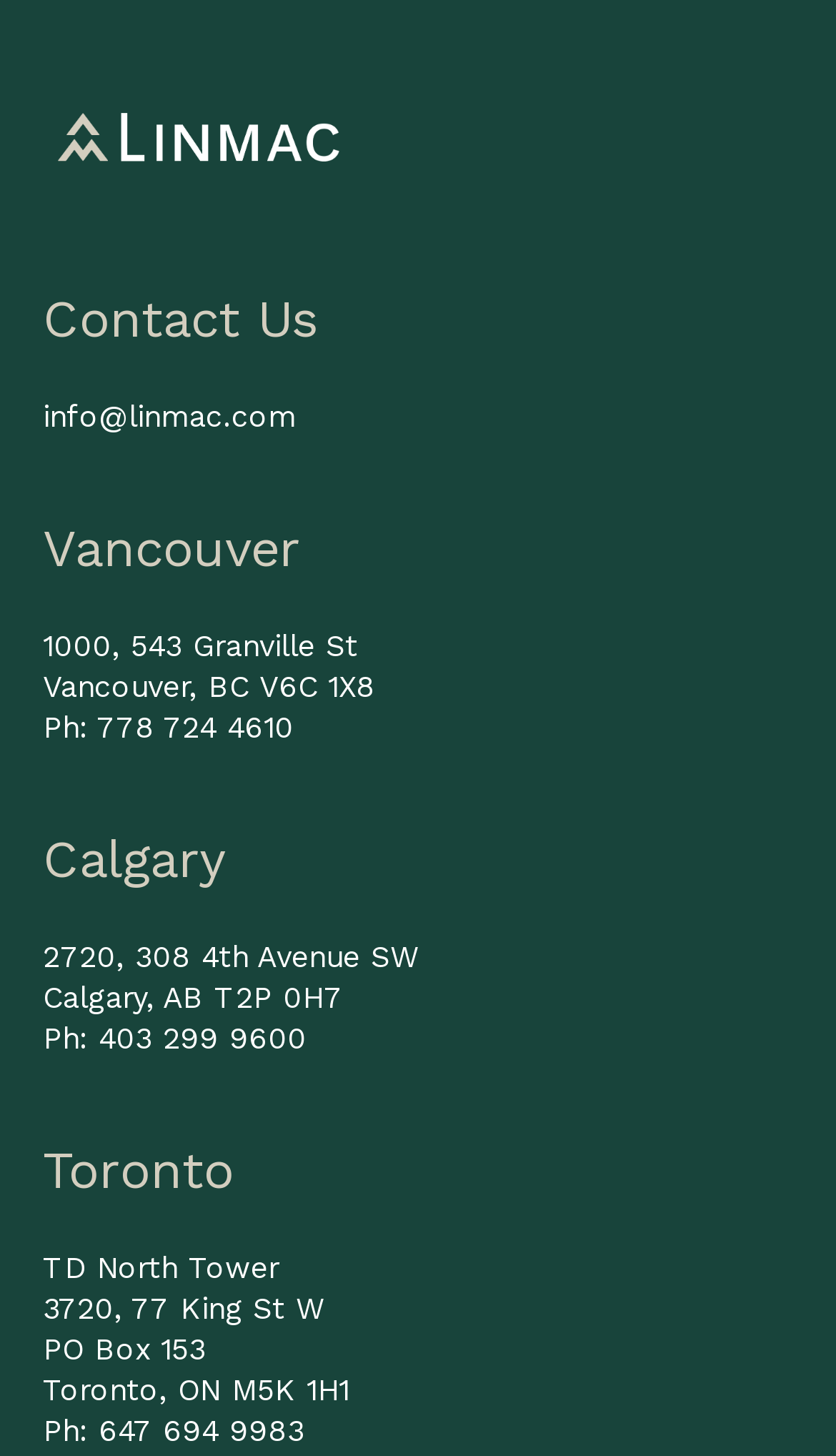Using the information from the screenshot, answer the following question thoroughly:
How many offices are listed on the page?

The number of offices listed on the page can be determined by counting the number of headings with city names, which are 'Vancouver', 'Calgary', and 'Toronto'.